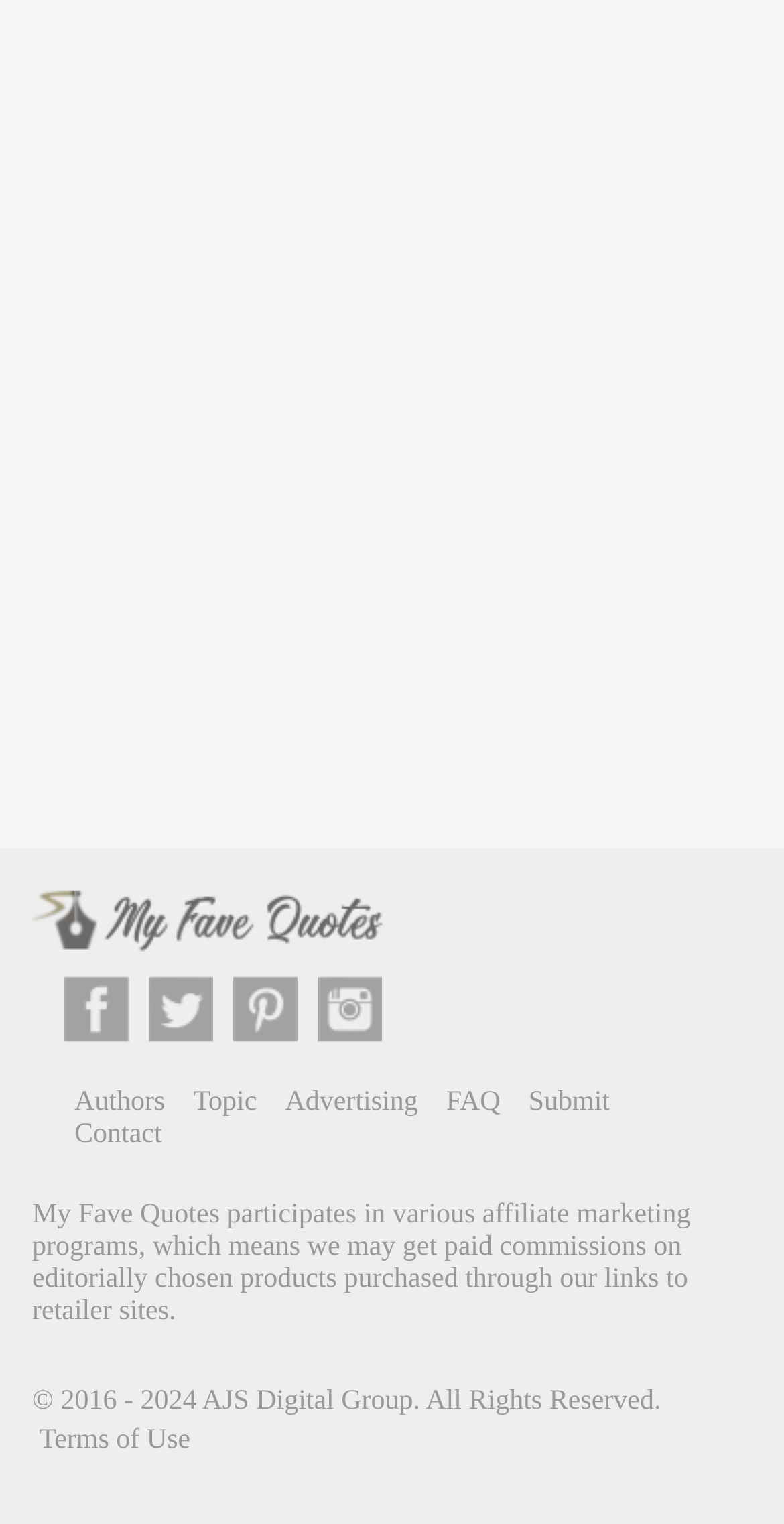Please mark the bounding box coordinates of the area that should be clicked to carry out the instruction: "Read One Year in San Francisco post".

None